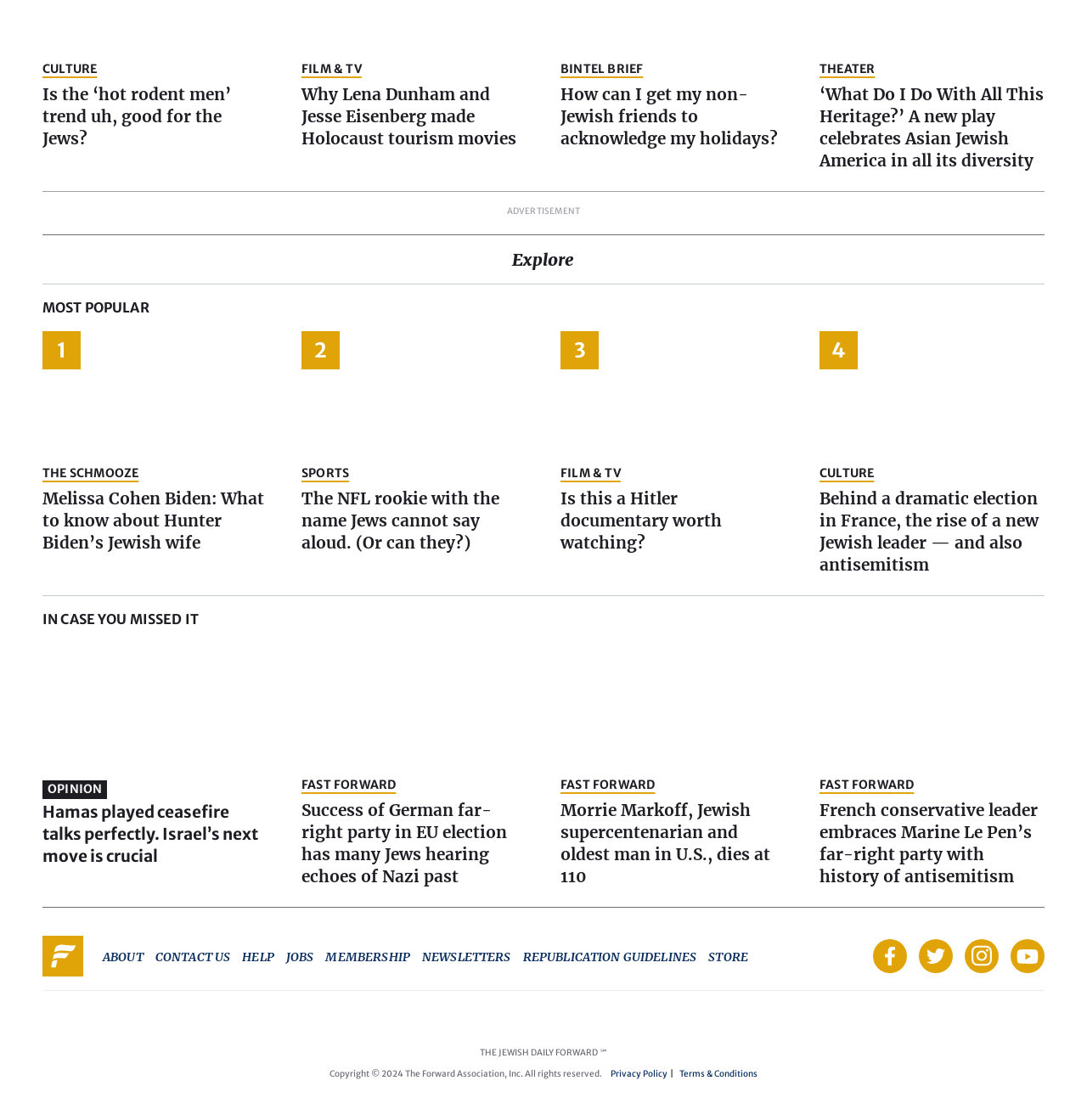Find the bounding box of the web element that fits this description: "iBooks".

None